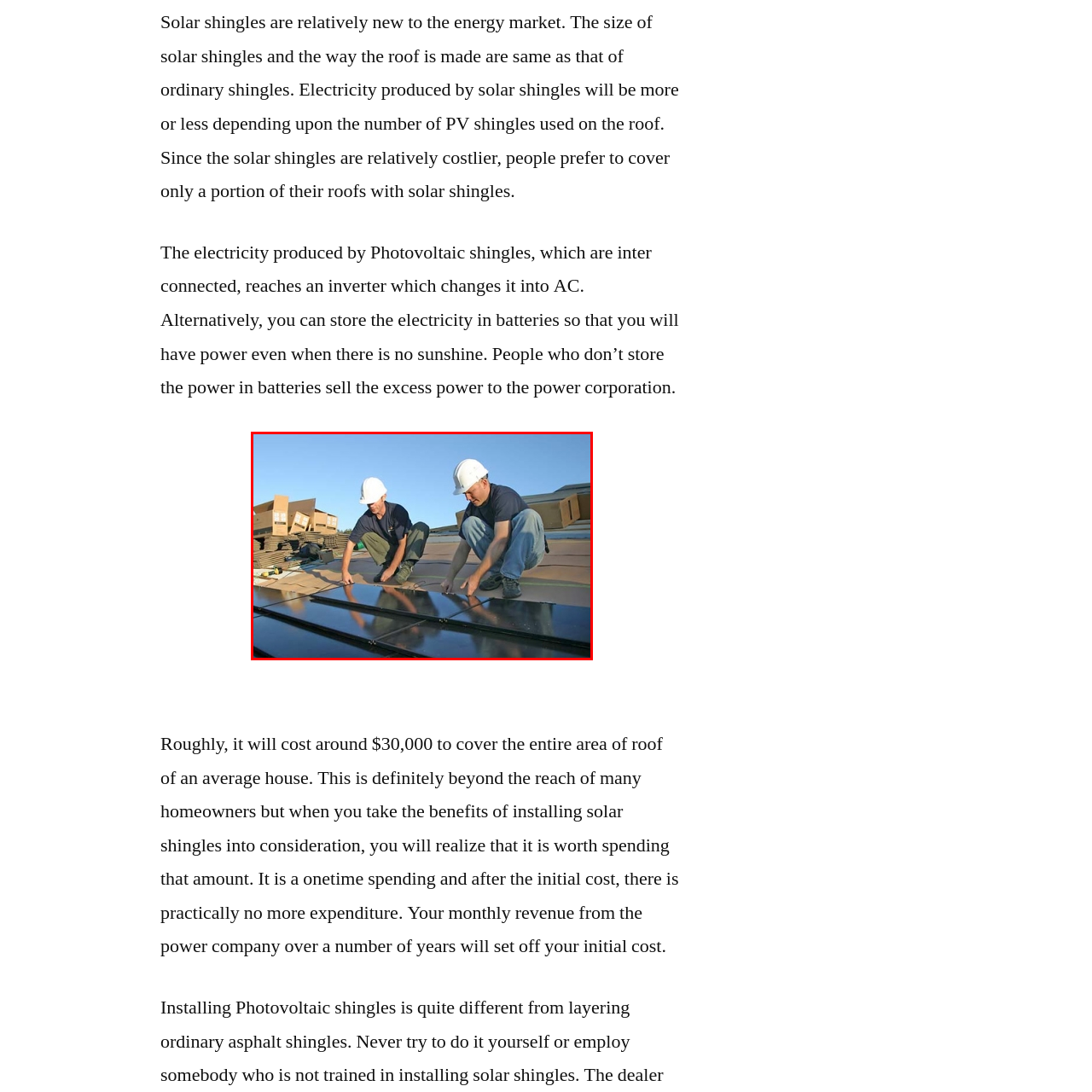How much does an average solar installation cost?
Look closely at the part of the image outlined in red and give a one-word or short phrase answer.

$30,000